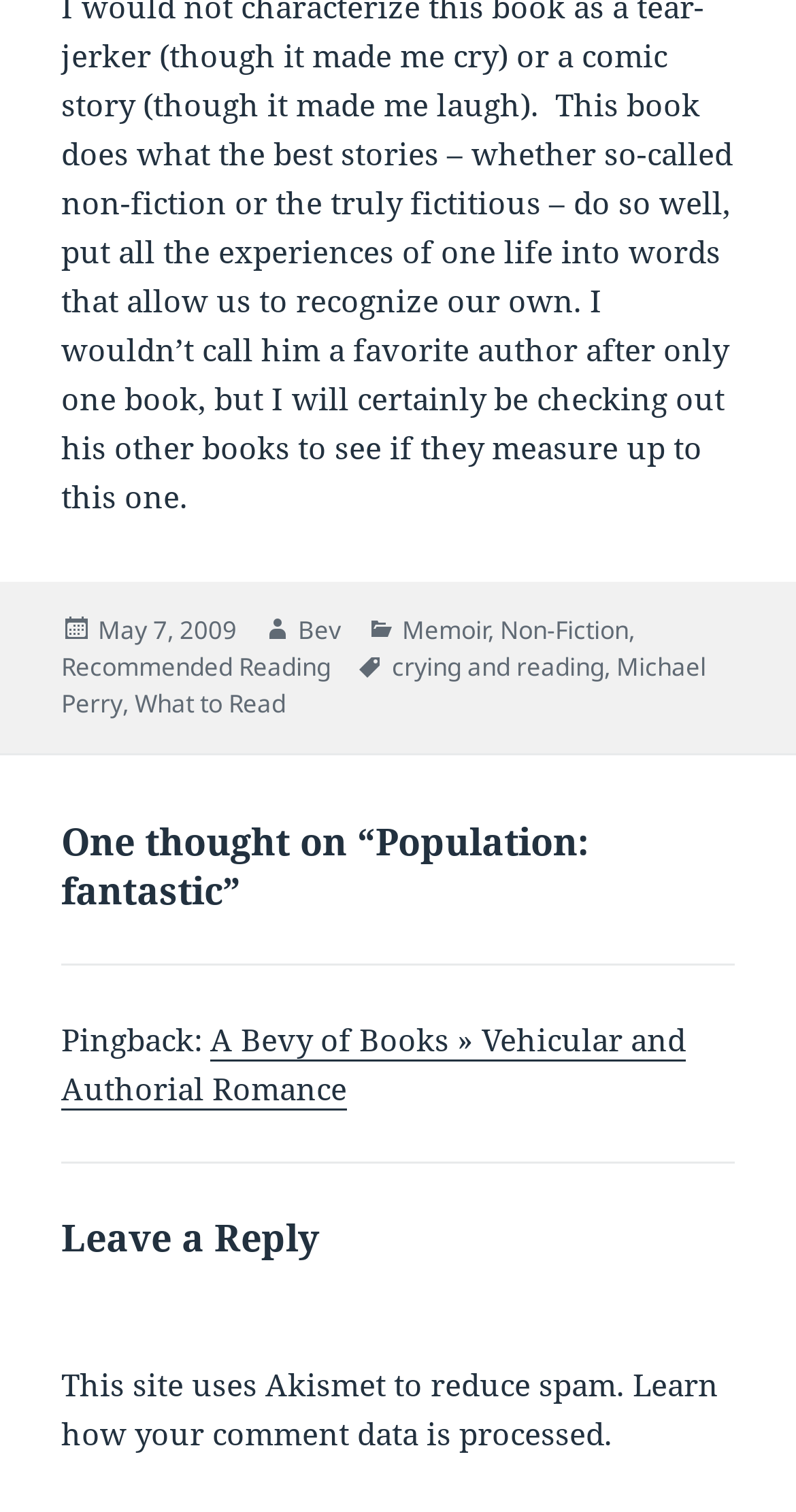Identify the bounding box coordinates necessary to click and complete the given instruction: "Learn about comment data processing".

[0.077, 0.902, 0.903, 0.961]